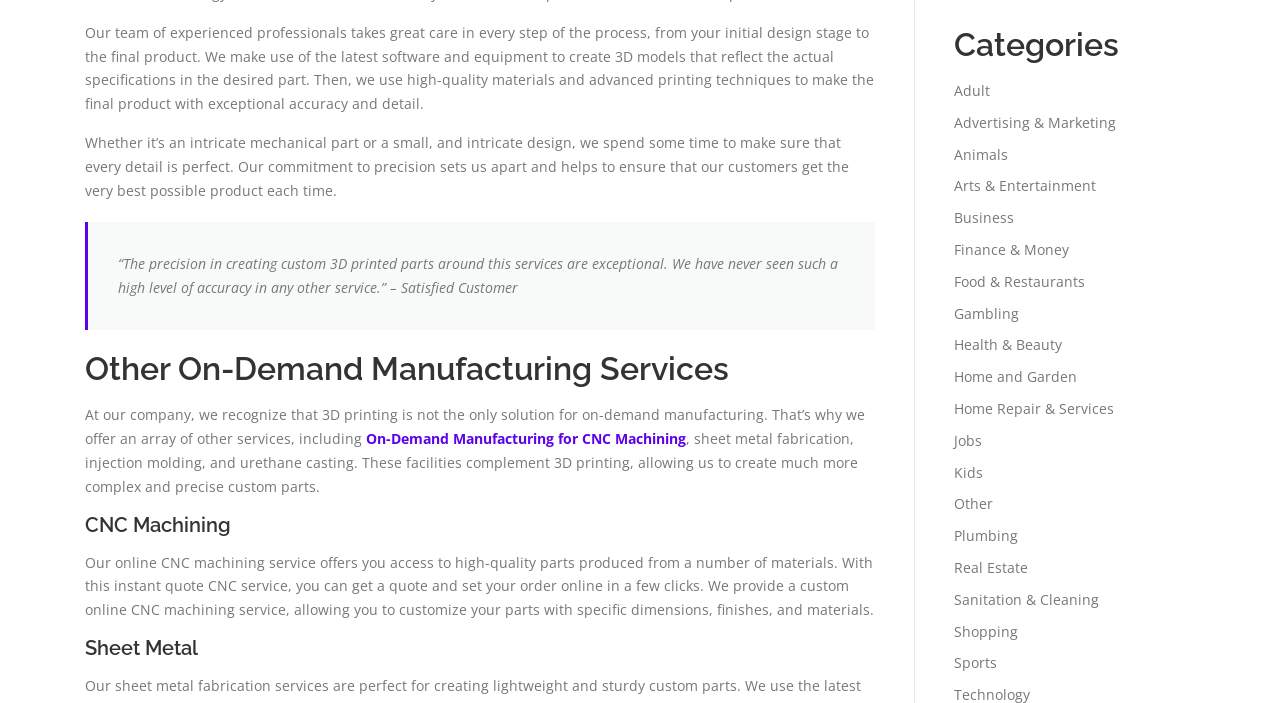What is the company's commitment to precision?
Please respond to the question with a detailed and well-explained answer.

The company's commitment to precision is exceptional accuracy and detail, as stated in the first paragraph of the webpage, which highlights their attention to detail in every step of the process, from design to final product.